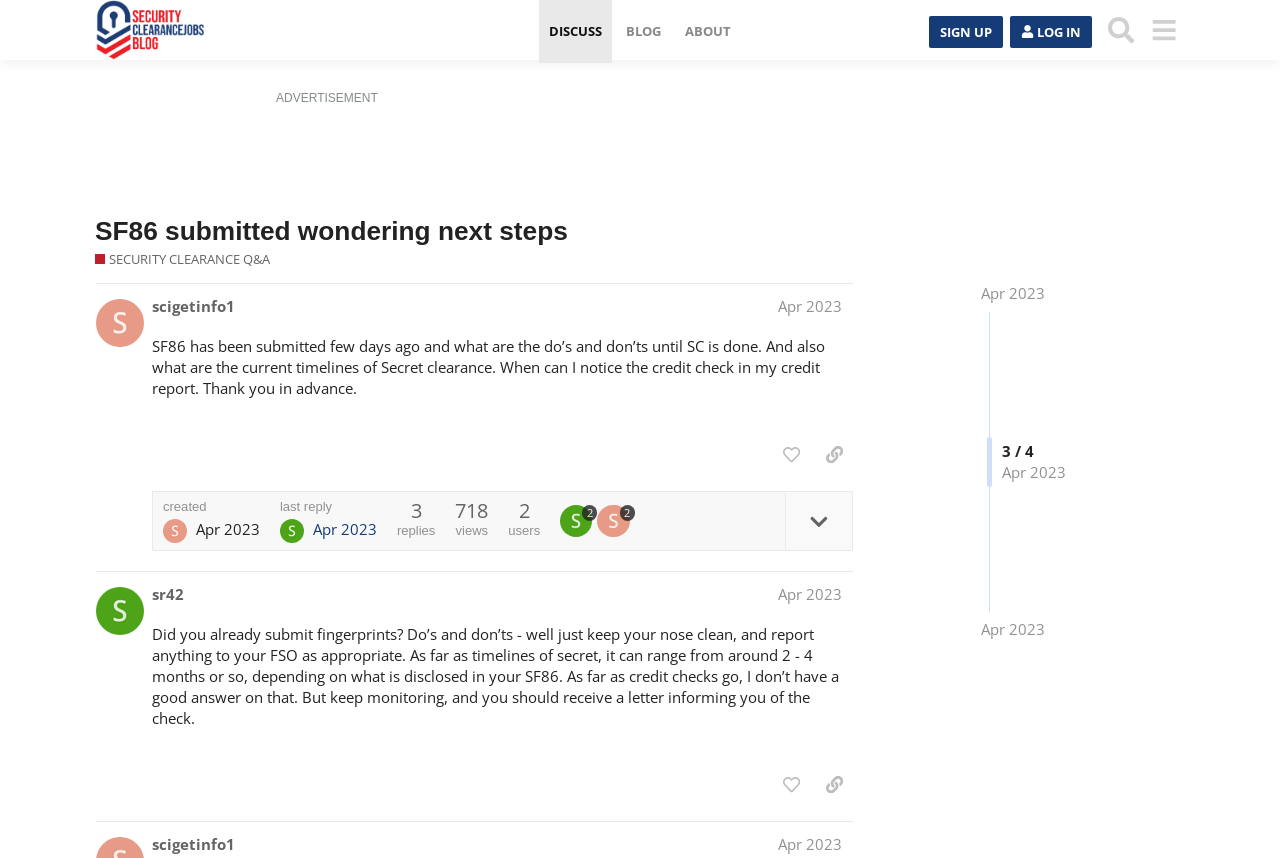How many posts are on this page?
Based on the screenshot, respond with a single word or phrase.

2